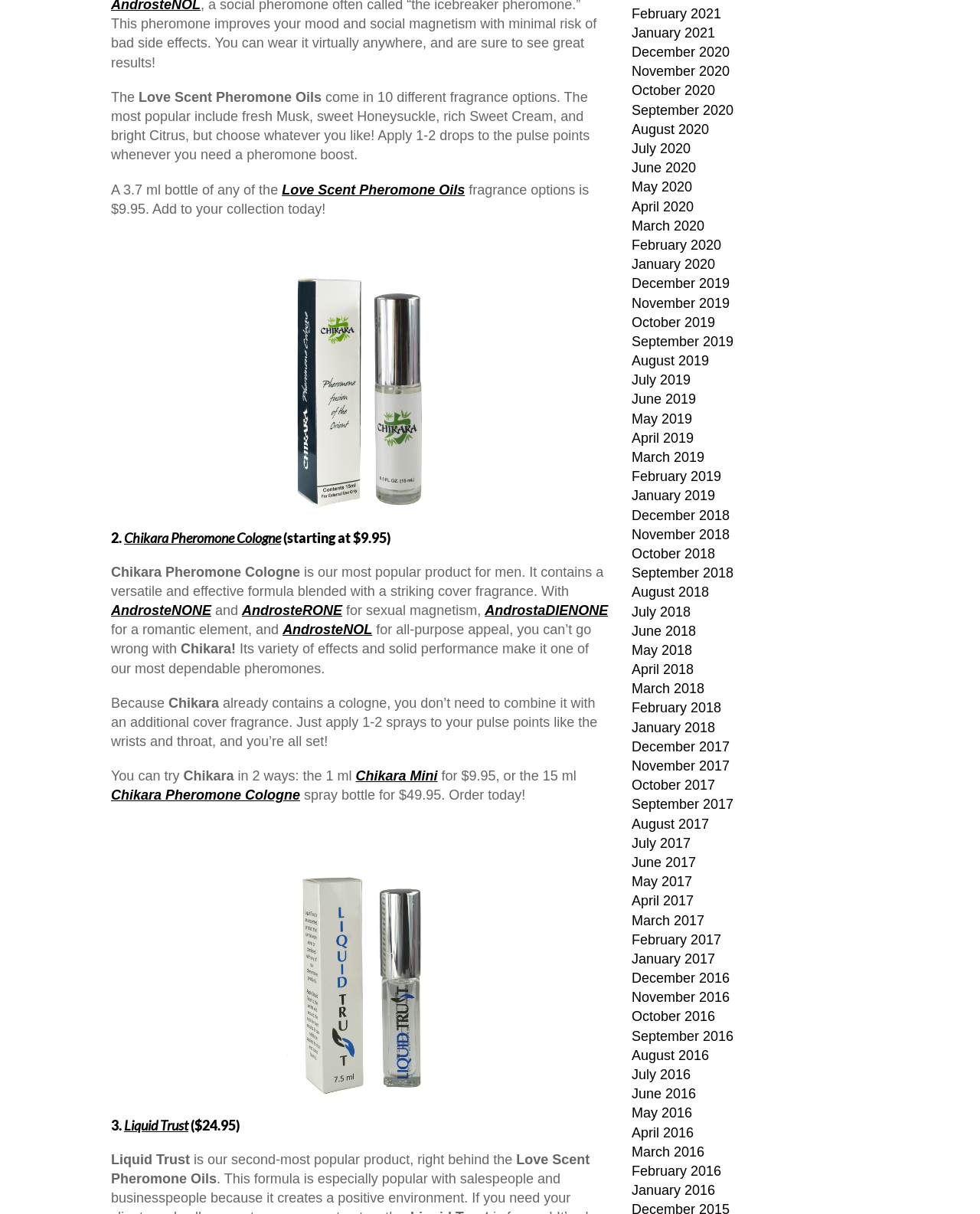How many months are listed in the webpage?
Answer the question with a detailed explanation, including all necessary information.

The webpage lists 36 months, from February 2017 to December 2021, as shown in the links at the bottom of the page.